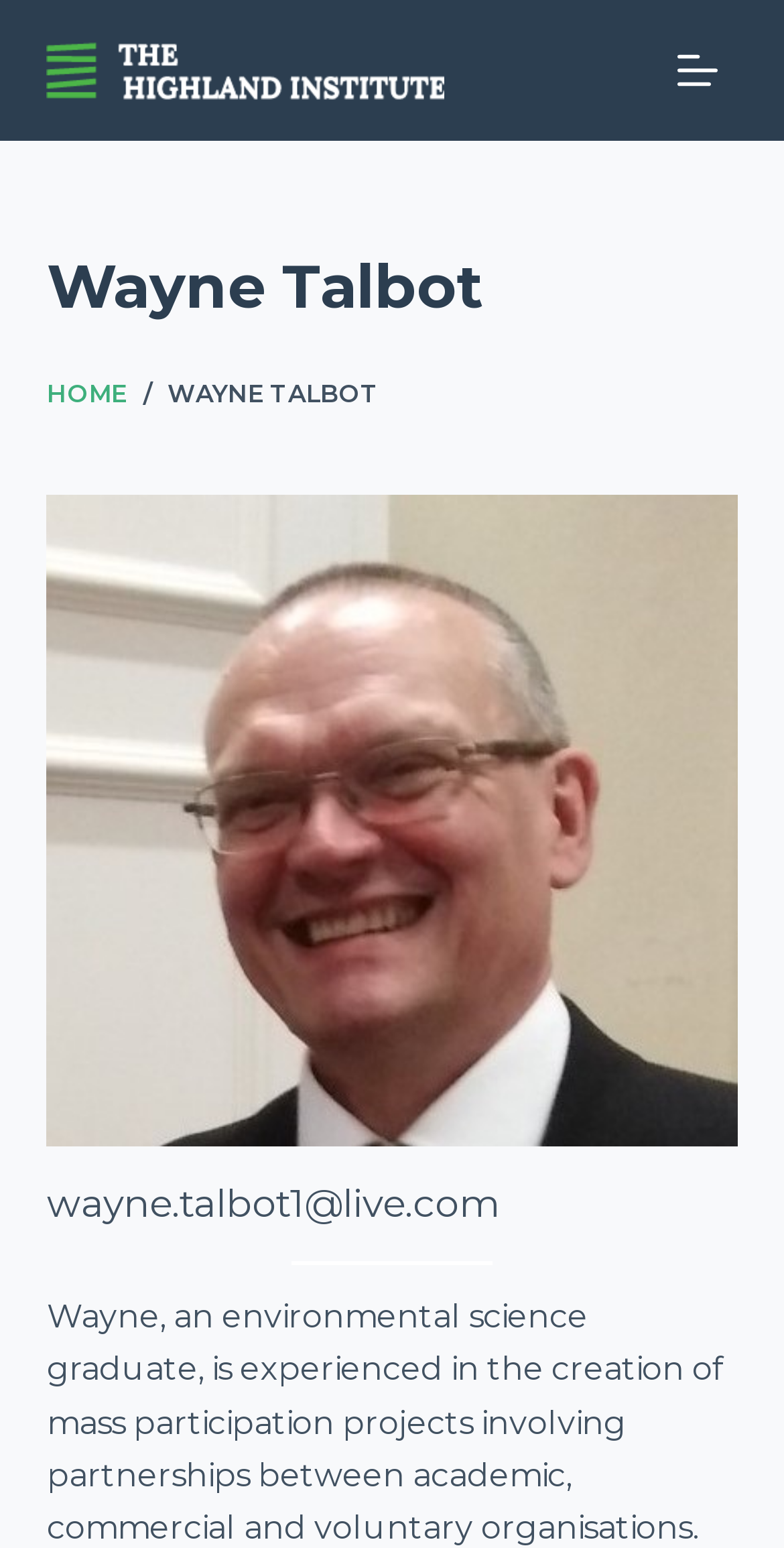Generate a comprehensive caption for the webpage you are viewing.

The webpage is about Wayne Talbot, an environmental science graduate, and his profile on the Highland Institute. At the top-left corner, there is a link to "Skip to content" and a link to "Highland Institute" with an accompanying image of the institute's logo. On the top-right corner, there is a "Menu" button.

When the "Menu" button is clicked, a header section appears, containing a heading with Wayne Talbot's name. Below the heading, there are links to navigate to different sections, including "HOME", separated by a forward slash. The text "WAYNE TALBOT" is displayed prominently in this section.

Further down, there is a figure, likely a profile picture or an image related to Wayne Talbot. Below the figure, Wayne's email address, "wayne.talbot1@live.com", is displayed. A horizontal separator line is placed below the email address, dividing the content into sections.

Overall, the webpage appears to be a personal profile or a landing page for Wayne Talbot, highlighting his background and providing a way to contact him.